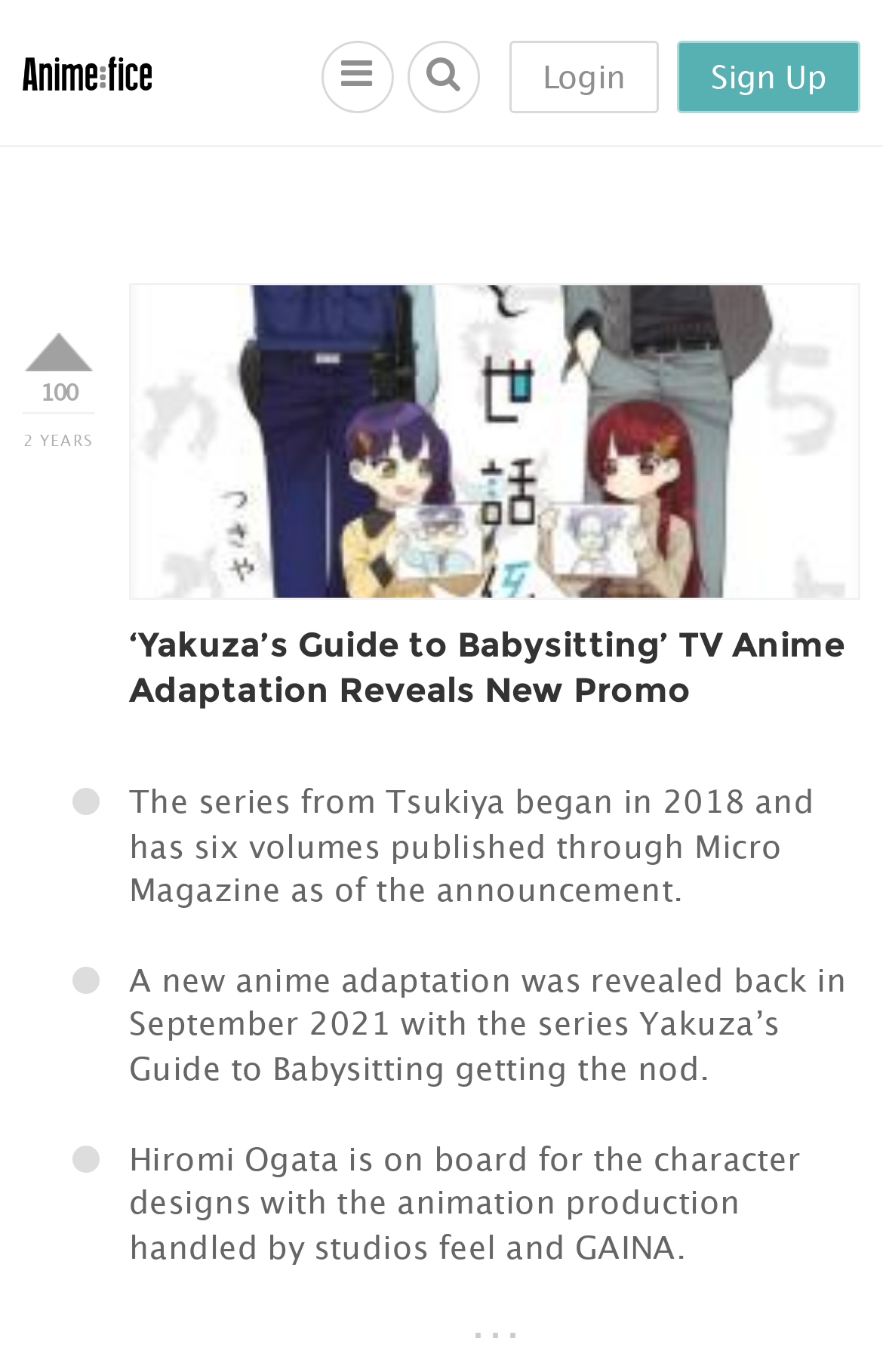Identify and provide the text of the main header on the webpage.

‘Yakuza’s Guide to Babysitting’ TV Anime Adaptation Reveals New Promo